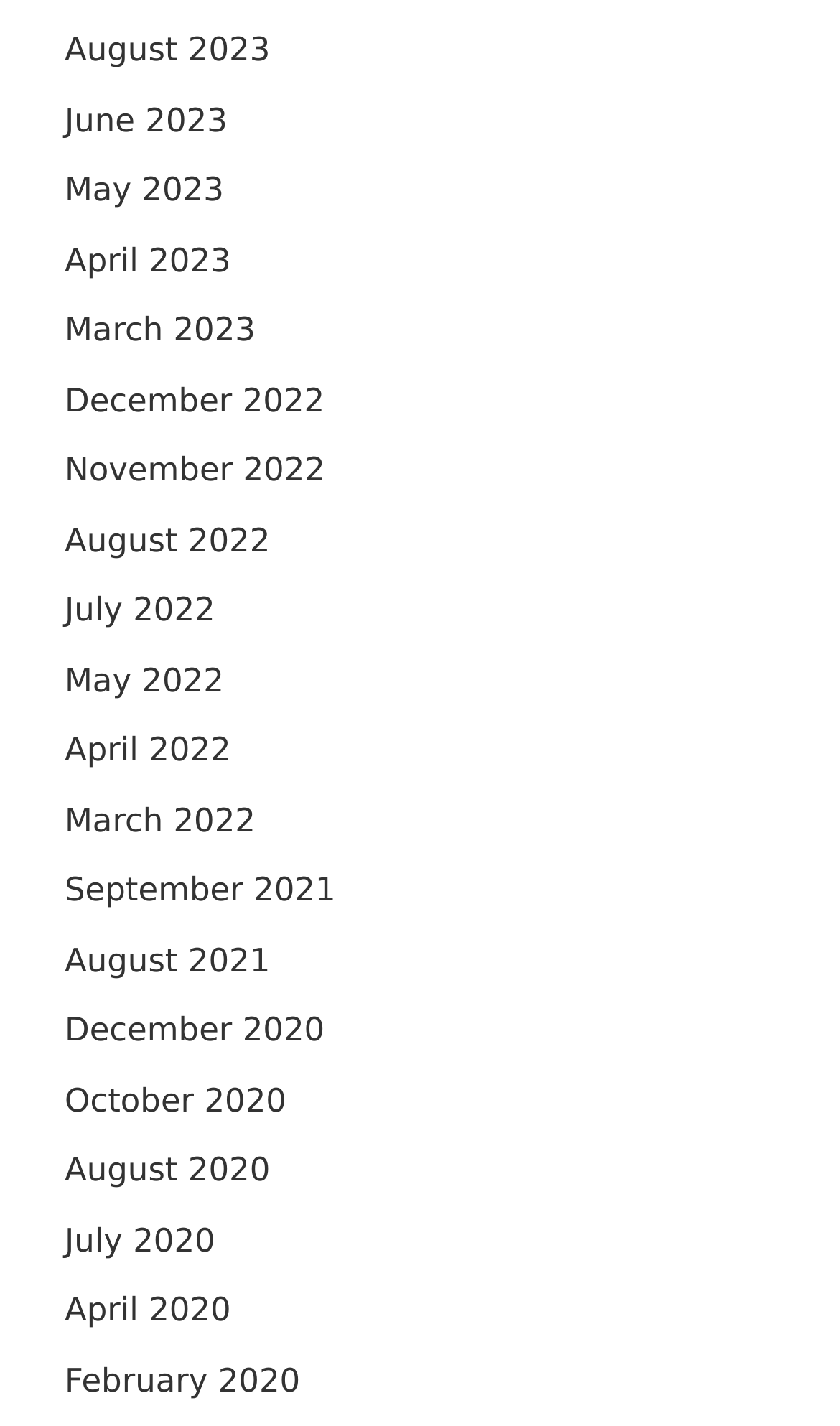Specify the bounding box coordinates of the region I need to click to perform the following instruction: "Visit Gulf Africa Review". The coordinates must be four float numbers in the range of 0 to 1, i.e., [left, top, right, bottom].

None